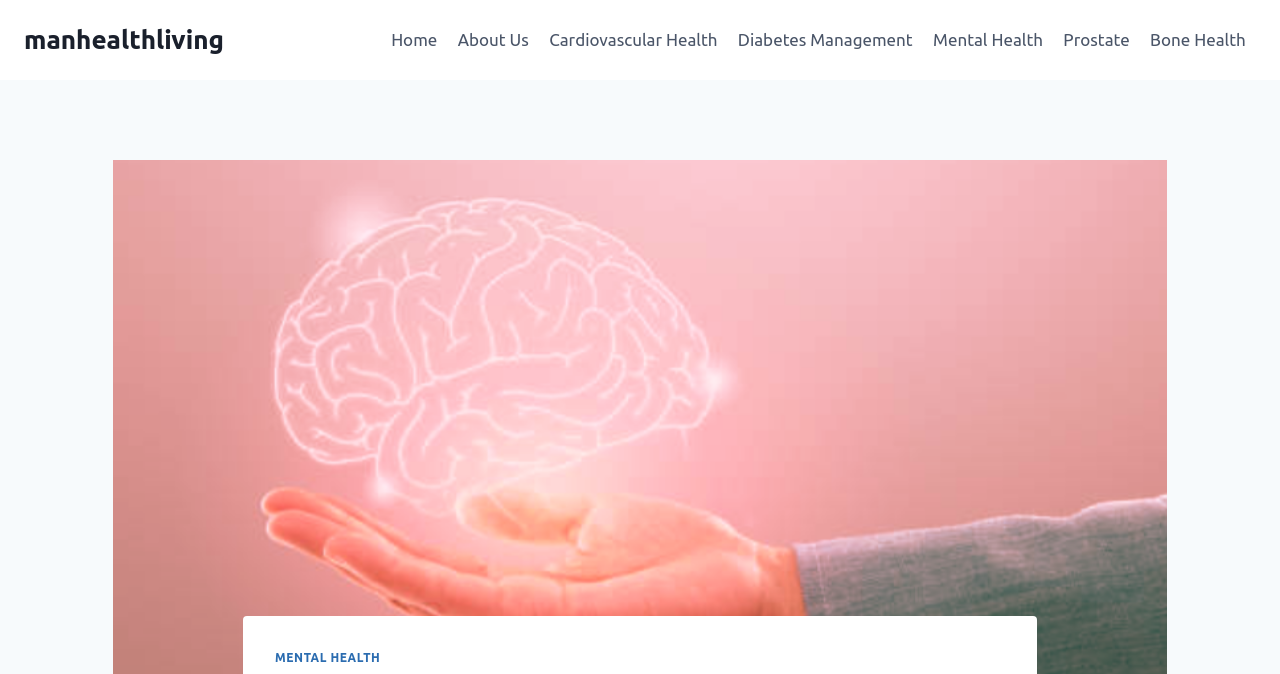Identify the bounding box coordinates of the section that should be clicked to achieve the task described: "explore cardiovascular health".

[0.421, 0.024, 0.568, 0.095]